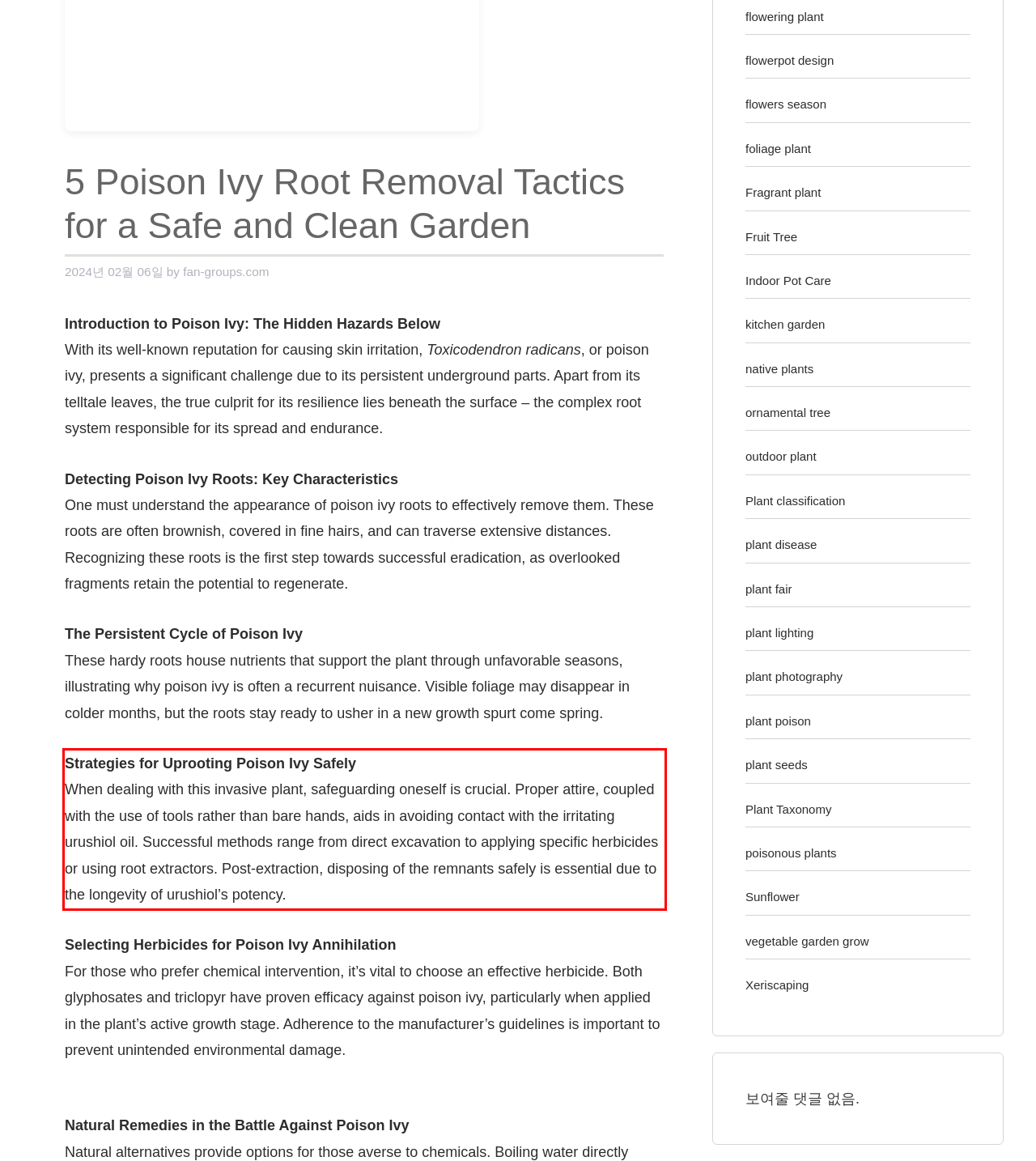Observe the screenshot of the webpage that includes a red rectangle bounding box. Conduct OCR on the content inside this red bounding box and generate the text.

Strategies for Uprooting Poison Ivy Safely When dealing with this invasive plant, safeguarding oneself is crucial. Proper attire, coupled with the use of tools rather than bare hands, aids in avoiding contact with the irritating urushiol oil. Successful methods range from direct excavation to applying specific herbicides or using root extractors. Post-extraction, disposing of the remnants safely is essential due to the longevity of urushiol’s potency.